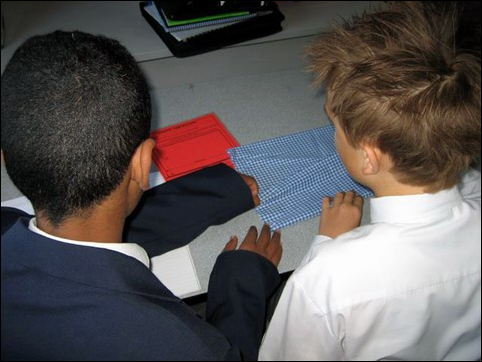What is the possible activity the students are engaged in?
Please use the image to provide a one-word or short phrase answer.

Crafting or design